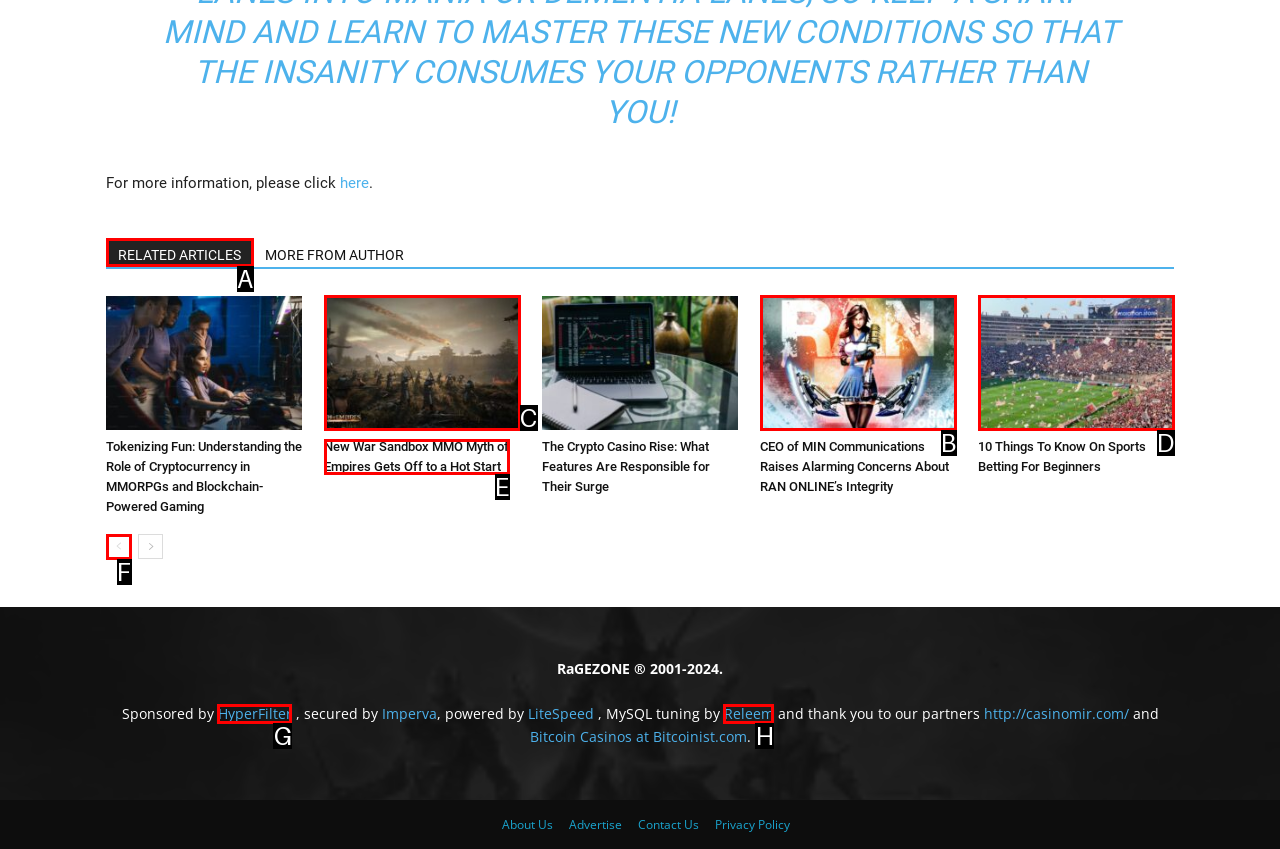Identify the correct option to click in order to complete this task: Read more about 'CEO of MIN Communications Raises Alarming Concerns About RAN ONLINE’s Integrity'
Answer with the letter of the chosen option directly.

B